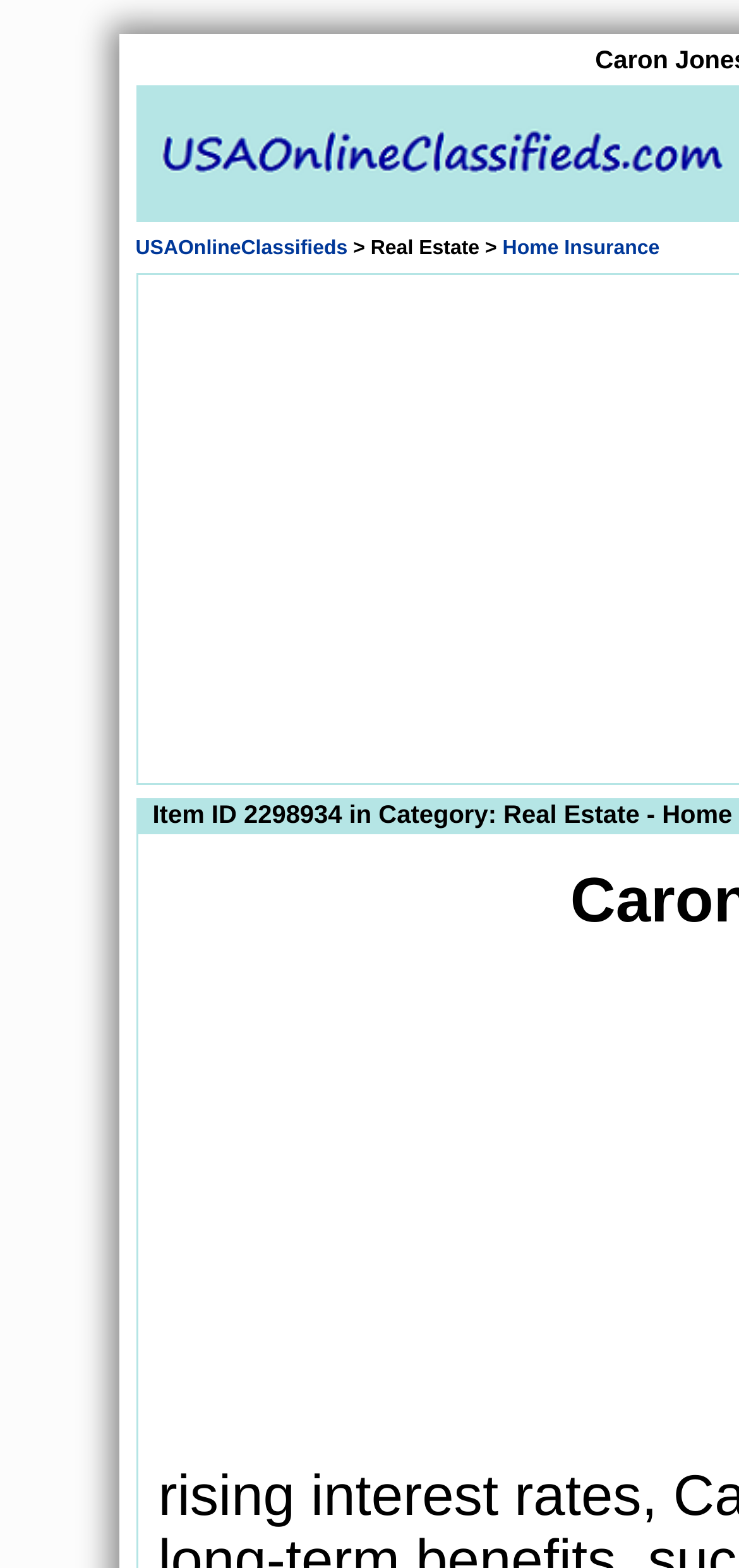Find the bounding box coordinates of the UI element according to this description: "aria-label="Advertisement" name="aswift_1" title="Advertisement"".

[0.214, 0.622, 0.983, 0.924]